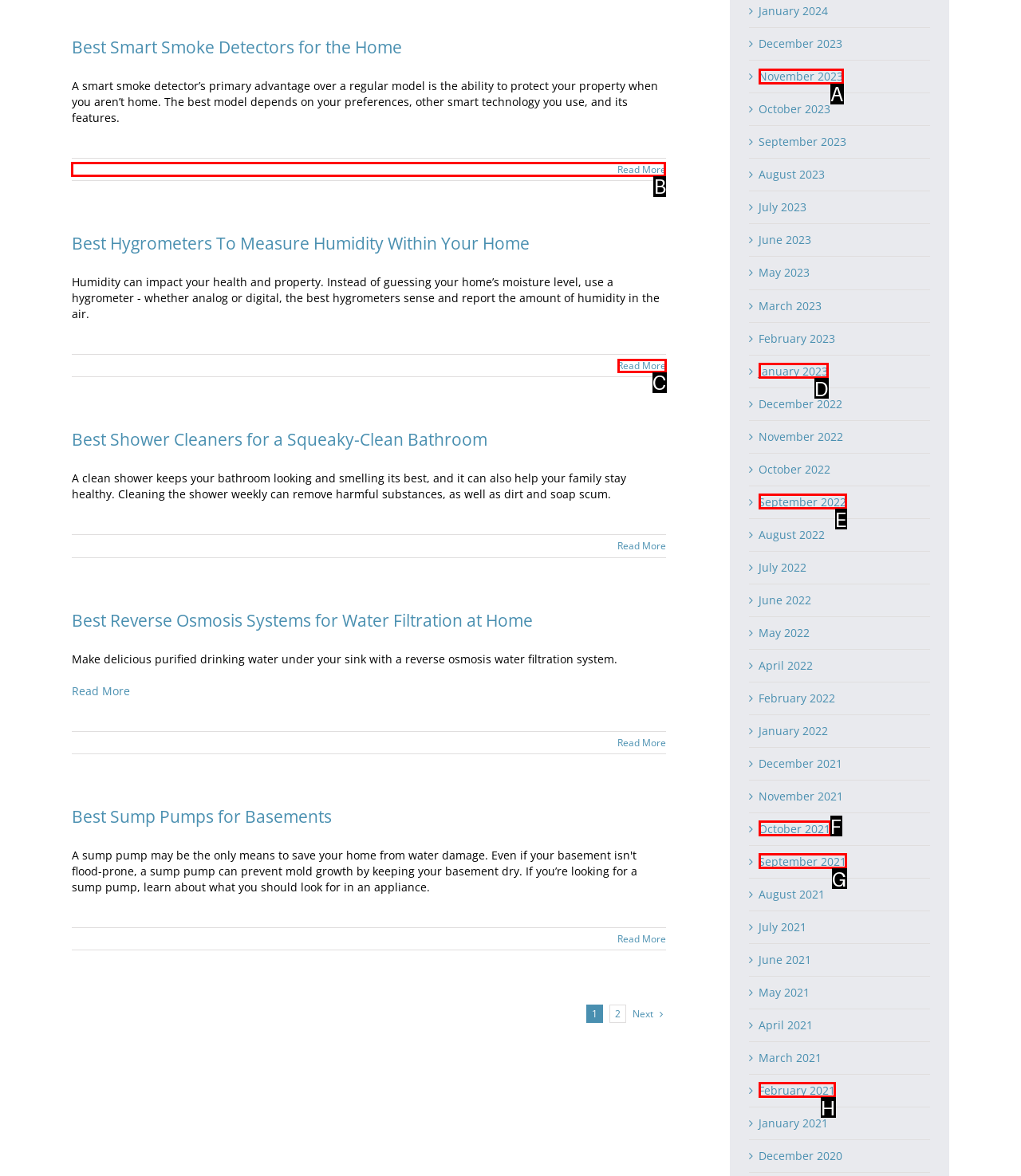Based on the choices marked in the screenshot, which letter represents the correct UI element to perform the task: Read more about Best Smart Smoke Detectors for the Home?

B